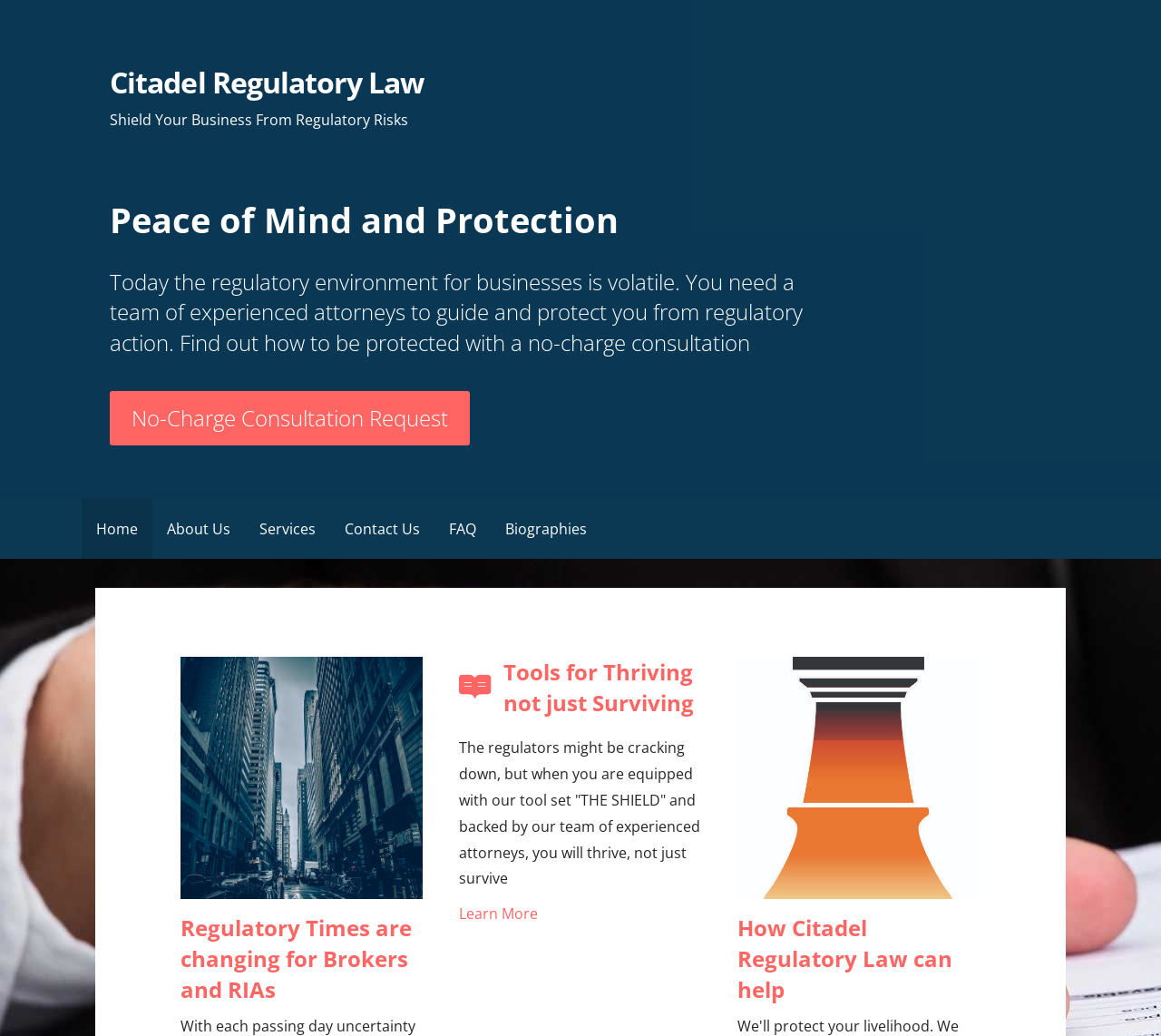Use a single word or phrase to respond to the question:
How many main sections are there in the webpage's navigation menu?

6